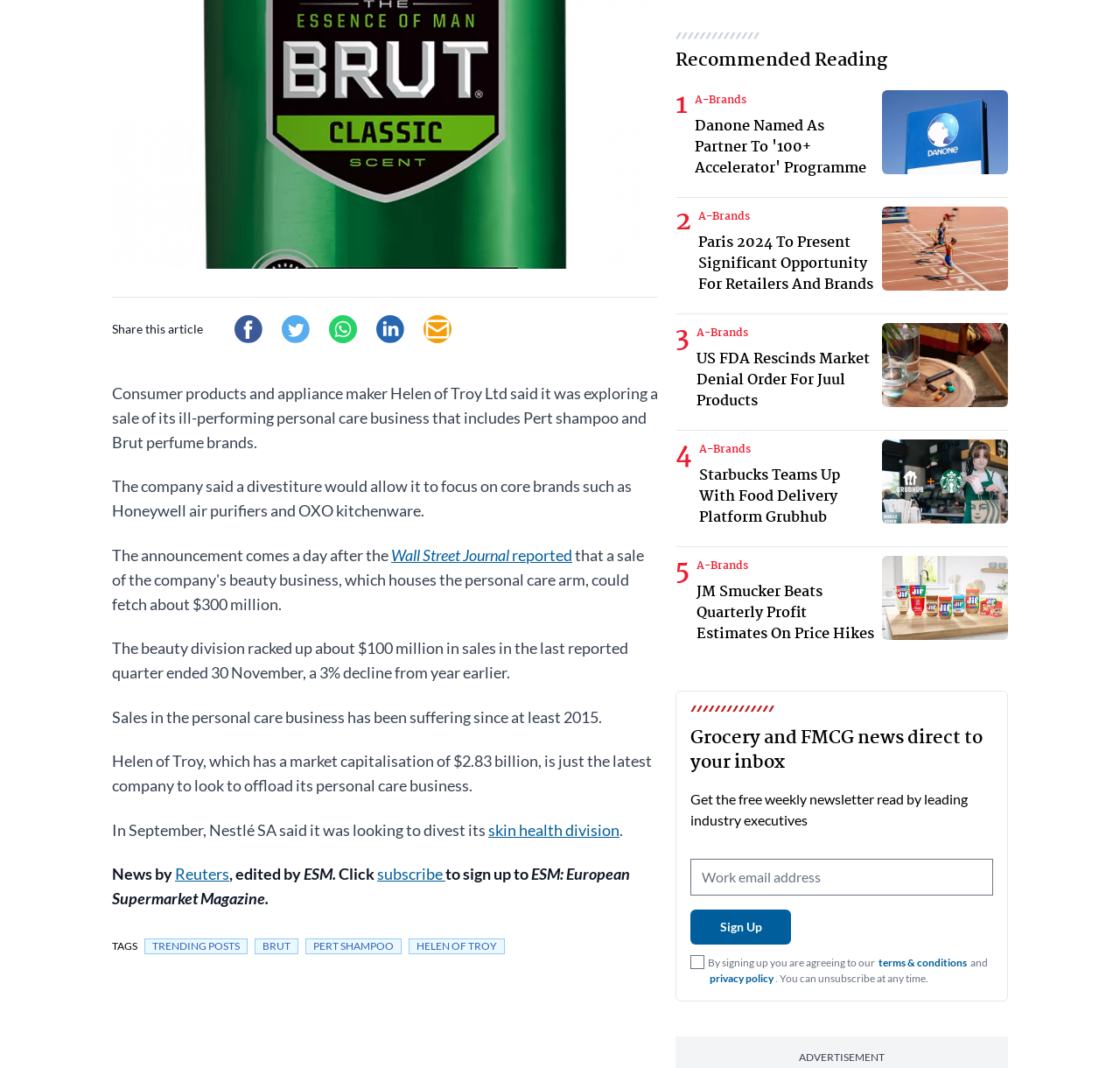Highlight the bounding box of the UI element that corresponds to this description: "A-Brands".

[0.622, 0.305, 0.668, 0.318]